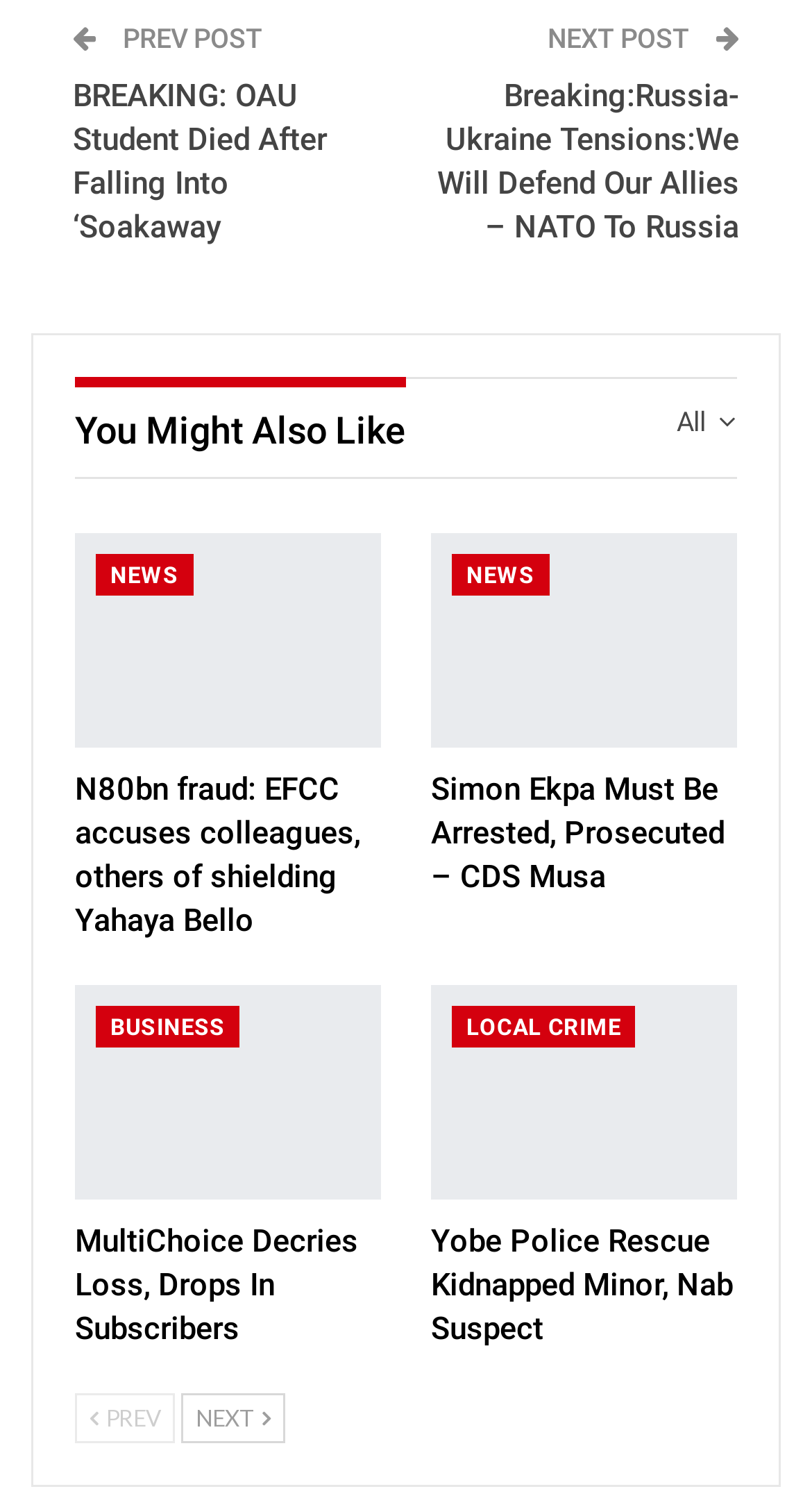Provide a one-word or brief phrase answer to the question:
How many categories are there on the webpage?

4